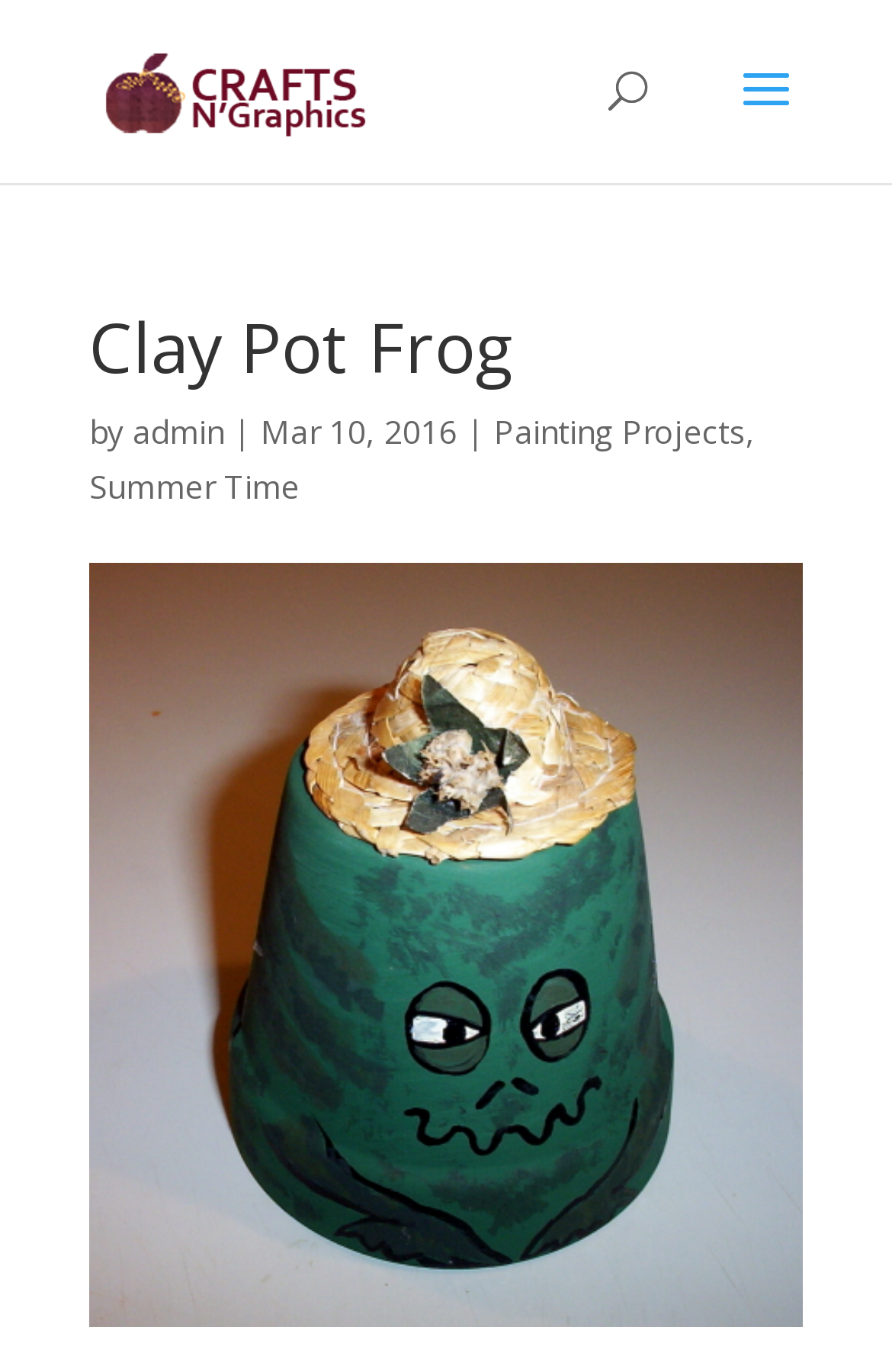Who is the author of the craft project?
From the image, provide a succinct answer in one word or a short phrase.

admin